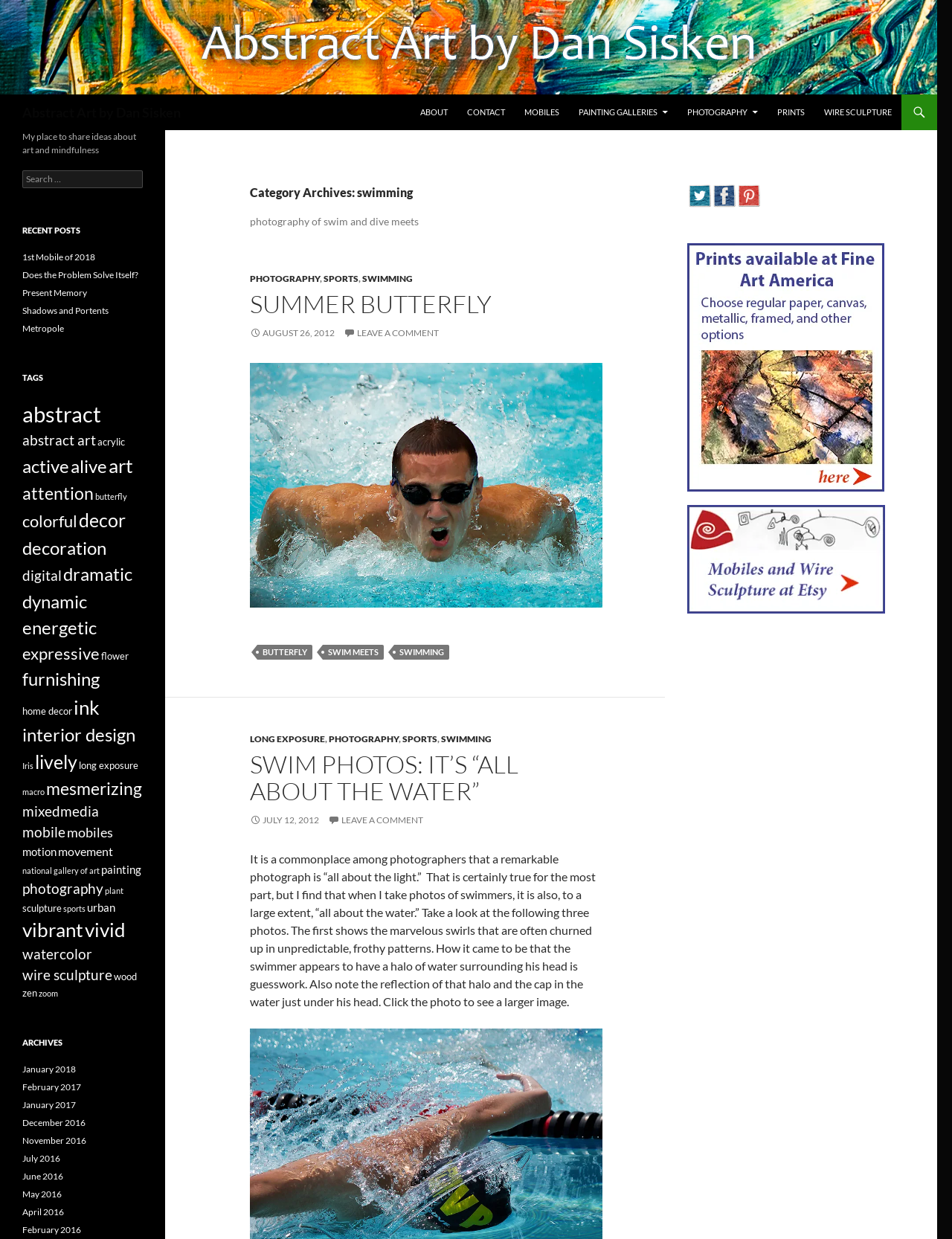Create an elaborate caption that covers all aspects of the webpage.

This webpage is about photography, specifically focusing on swim and dive meets. At the top, there is a header section with a logo and a navigation menu that includes links to "ABOUT", "CONTACT", "MOBILES", "PAINTING GALLERIES", "PHOTOGRAPHY", "PRINTS", and "WIRE SCULPTURE". Below the header, there is a section with a heading "Category Archives: swimming" and a subheading "photography of swim and dive meets".

The main content area is divided into two columns. The left column contains a series of articles, each with a heading, a link to the article, and a brief description. The articles are related to swimming and photography, with titles such as "SUMMER BUTTERFLY" and "SWIM PHOTOS: IT’S “ALL ABOUT THE WATER”". Each article has a link to a larger image and a comment section.

The right column contains a sidebar with various sections, including "RECENT POSTS", "TAGS", and social media links to Twitter, Facebook, and Pinterest. The "RECENT POSTS" section lists several recent articles, and the "TAGS" section lists various tags related to art, photography, and mindfulness.

Throughout the webpage, there are several images, including photographs of swimmers and abstract art pieces. The overall layout is clean and easy to navigate, with clear headings and concise text.